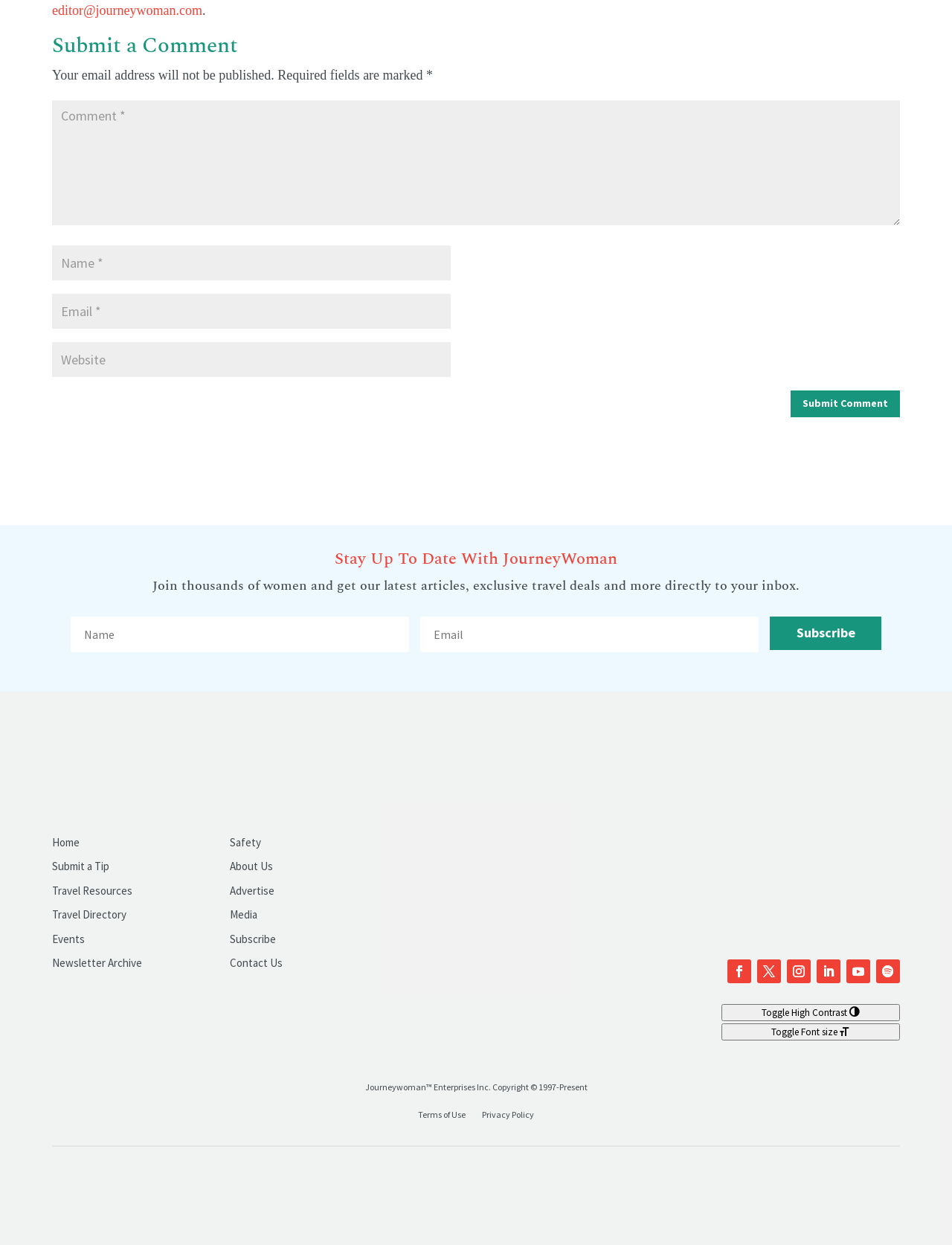Pinpoint the bounding box coordinates of the element you need to click to execute the following instruction: "Contact us". The bounding box should be represented by four float numbers between 0 and 1, in the format [left, top, right, bottom].

[0.241, 0.769, 0.297, 0.784]